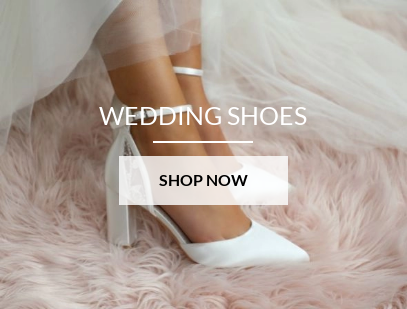What is the shape of the heel of the wedding shoes?
Identify the answer in the screenshot and reply with a single word or phrase.

High